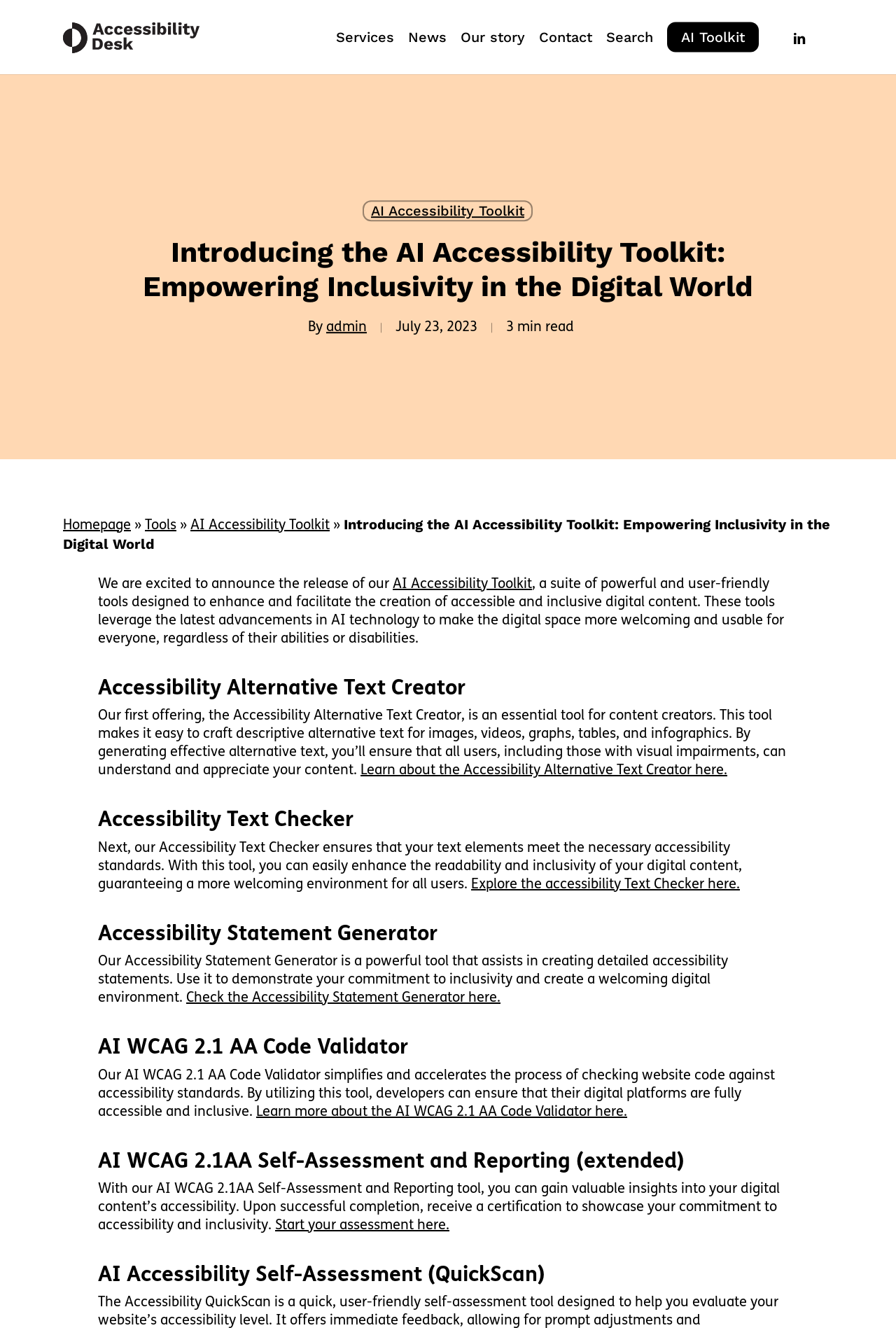Locate the bounding box coordinates of the element's region that should be clicked to carry out the following instruction: "Go to Accessibility Desk". The coordinates need to be four float numbers between 0 and 1, i.e., [left, top, right, bottom].

[0.07, 0.015, 0.228, 0.041]